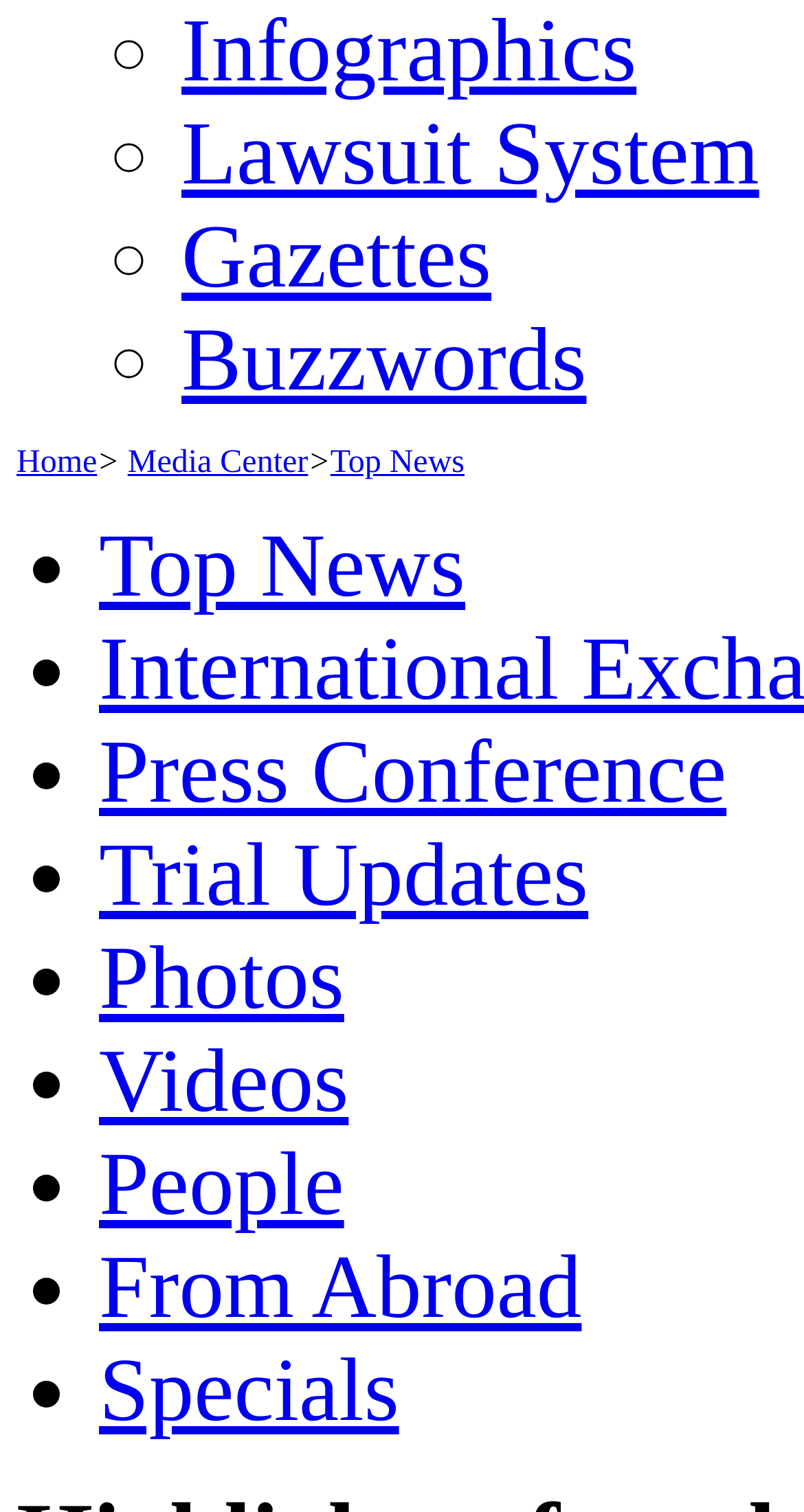Specify the bounding box coordinates for the region that must be clicked to perform the given instruction: "check Top News".

[0.411, 0.294, 0.578, 0.317]